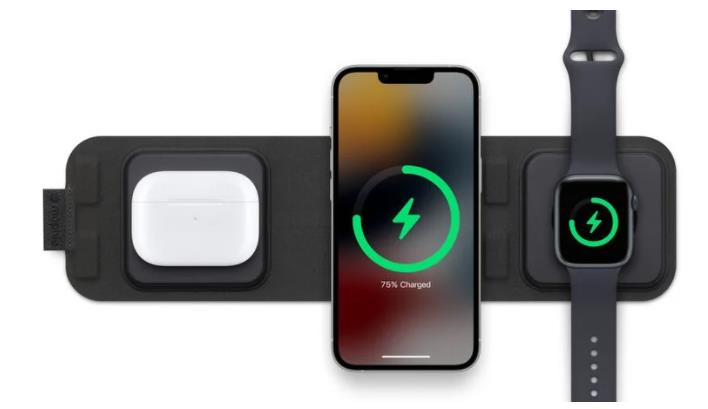Using the information shown in the image, answer the question with as much detail as possible: What is the purpose of the dedicated slot to the left of the iPhone?

The dedicated slot to the left of the iPhone is designed to securely hold a pair of AirPods, allowing for convenient and organized charging of multiple Apple devices at the same time.